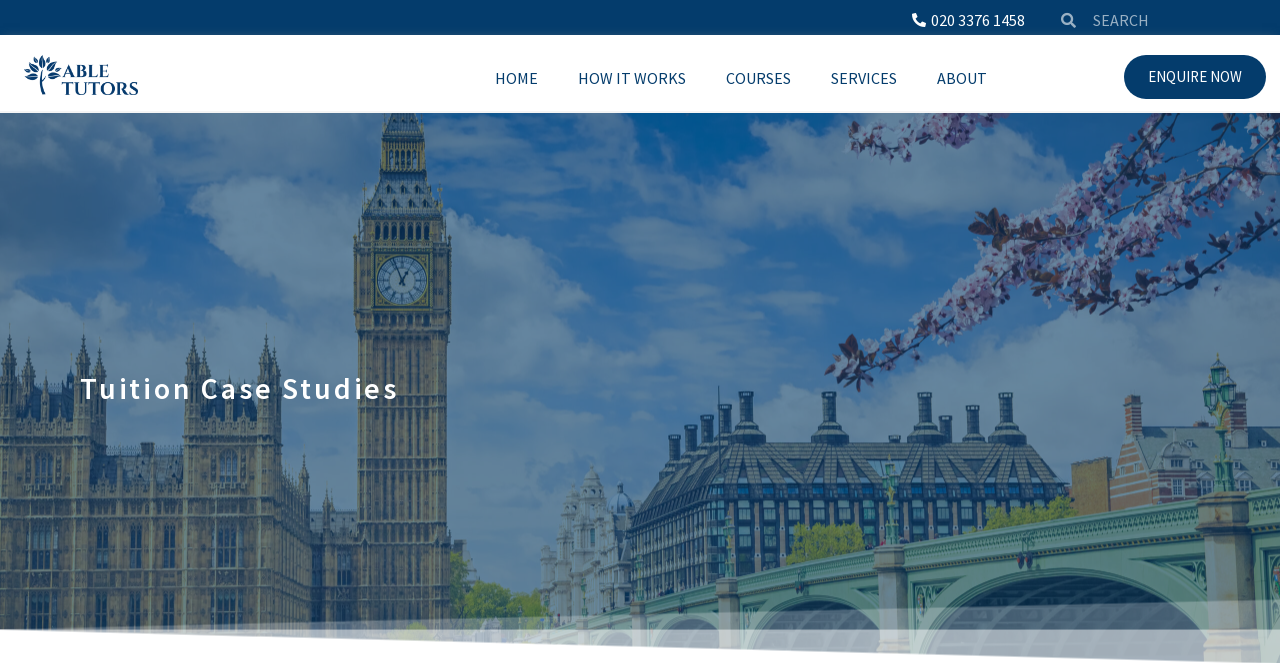How many links are in the top navigation bar?
Refer to the image and offer an in-depth and detailed answer to the question.

I counted the number of link elements in the top navigation bar by looking at the elements with y1 coordinates around 0.082. I found 6 links: 'HOME', 'HOW IT WORKS', 'COURSES', 'SERVICES', 'ABOUT', and 'ENQUIRE NOW'.